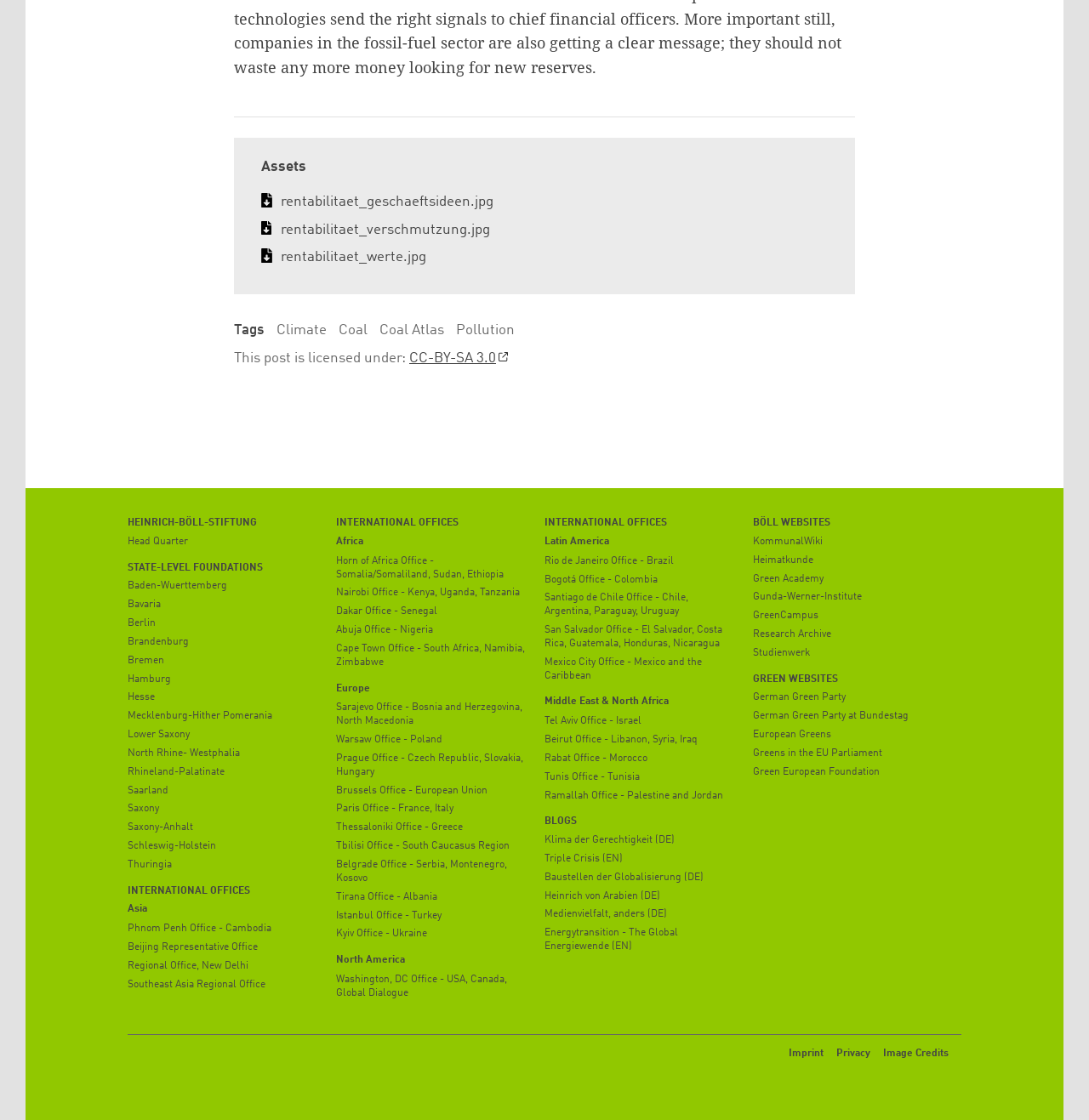Please identify the bounding box coordinates of the element that needs to be clicked to perform the following instruction: "Click on the 'Climate' tag".

[0.254, 0.289, 0.3, 0.302]